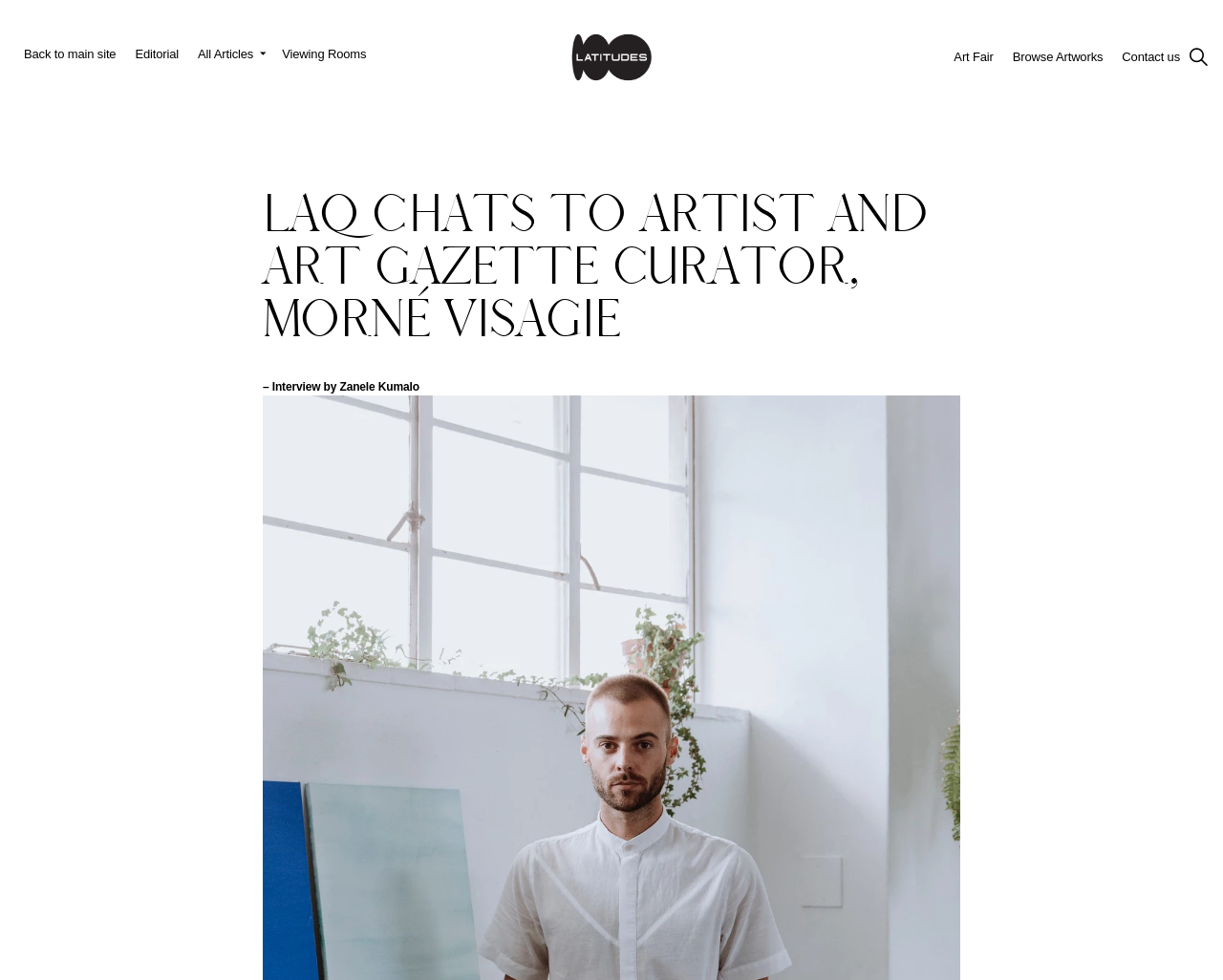Indicate the bounding box coordinates of the element that must be clicked to execute the instruction: "browse artworks". The coordinates should be given as four float numbers between 0 and 1, i.e., [left, top, right, bottom].

[0.82, 0.032, 0.91, 0.085]